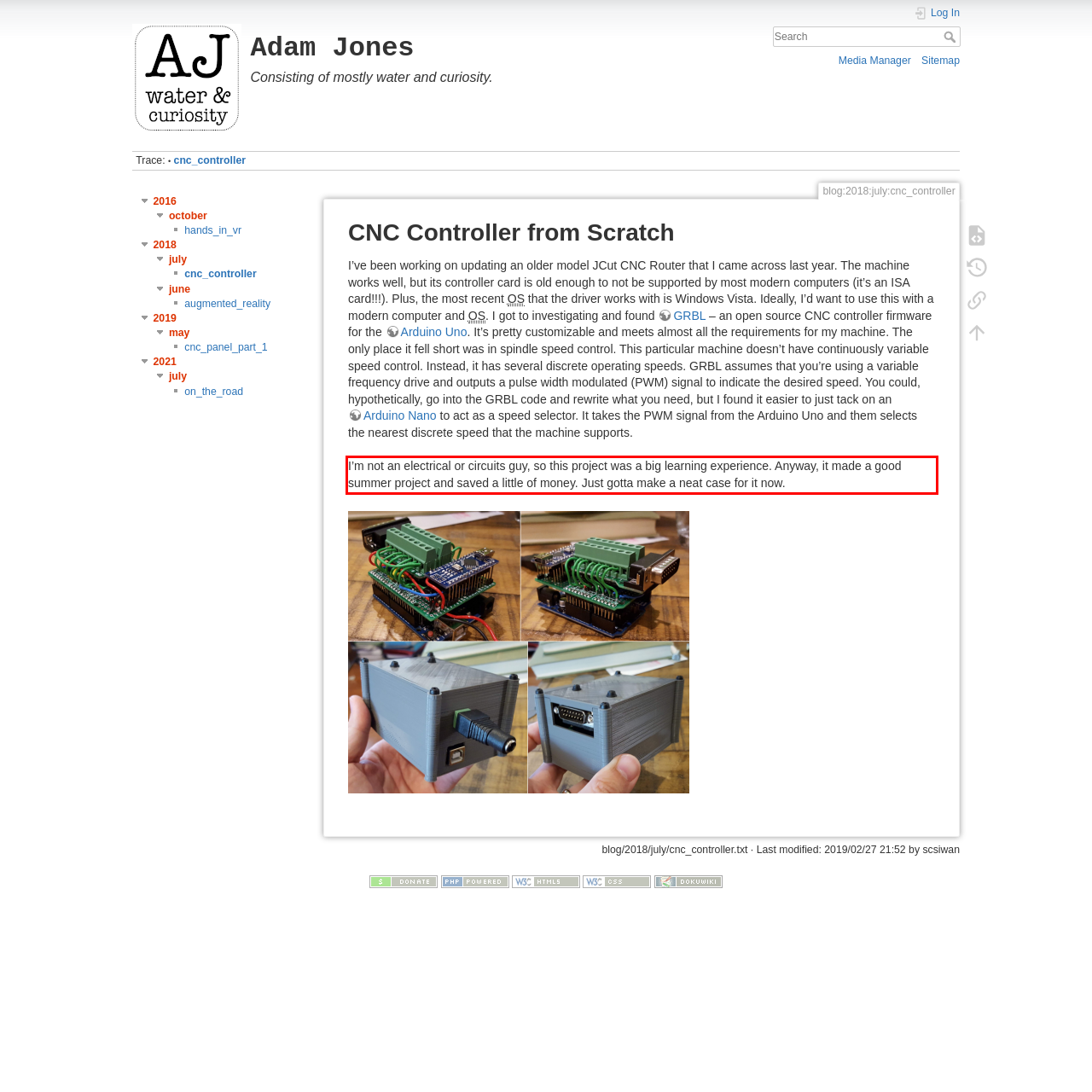You are provided with a screenshot of a webpage that includes a red bounding box. Extract and generate the text content found within the red bounding box.

I’m not an electrical or circuits guy, so this project was a big learning experience. Anyway, it made a good summer project and saved a little of money. Just gotta make a neat case for it now.